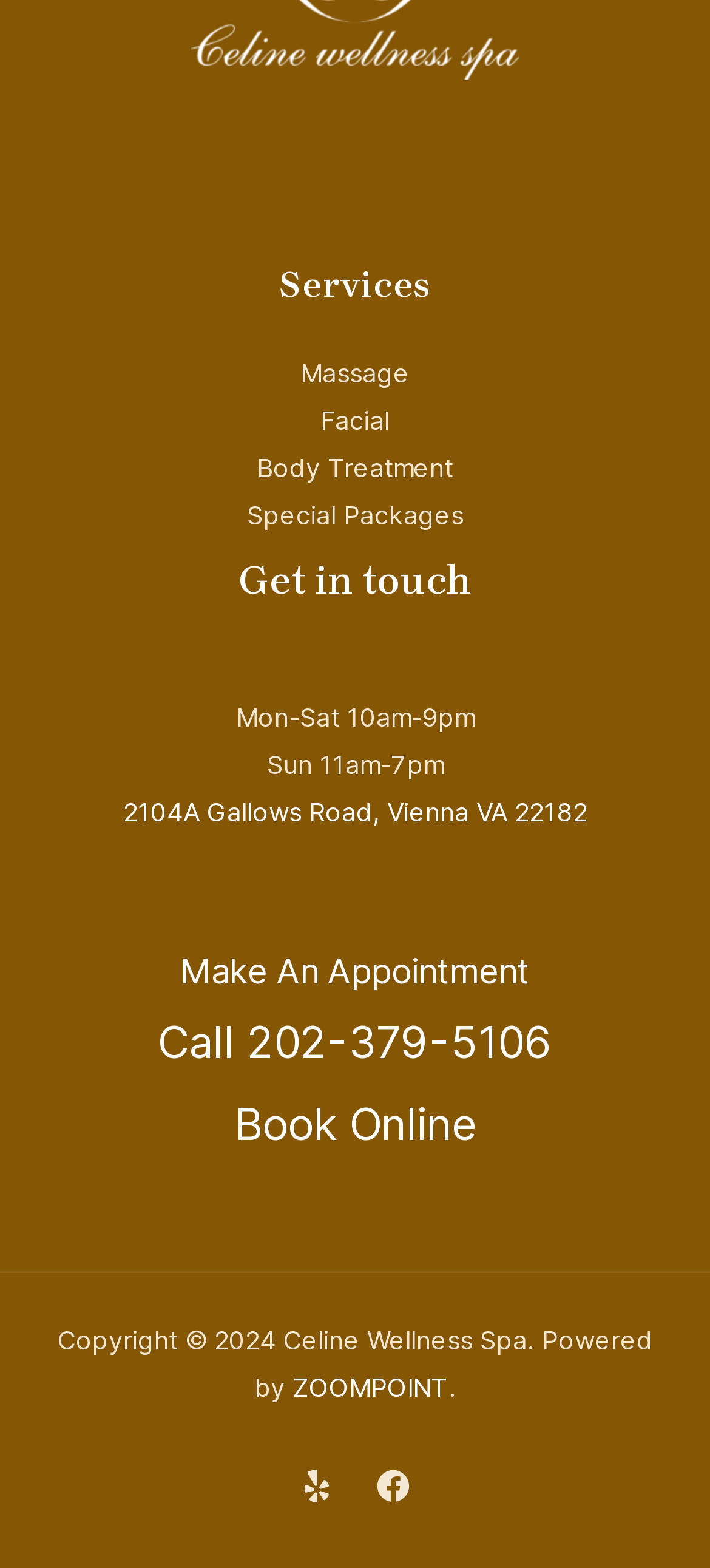Please determine the bounding box coordinates of the element to click on in order to accomplish the following task: "Make an appointment". Ensure the coordinates are four float numbers ranging from 0 to 1, i.e., [left, top, right, bottom].

[0.254, 0.606, 0.746, 0.633]